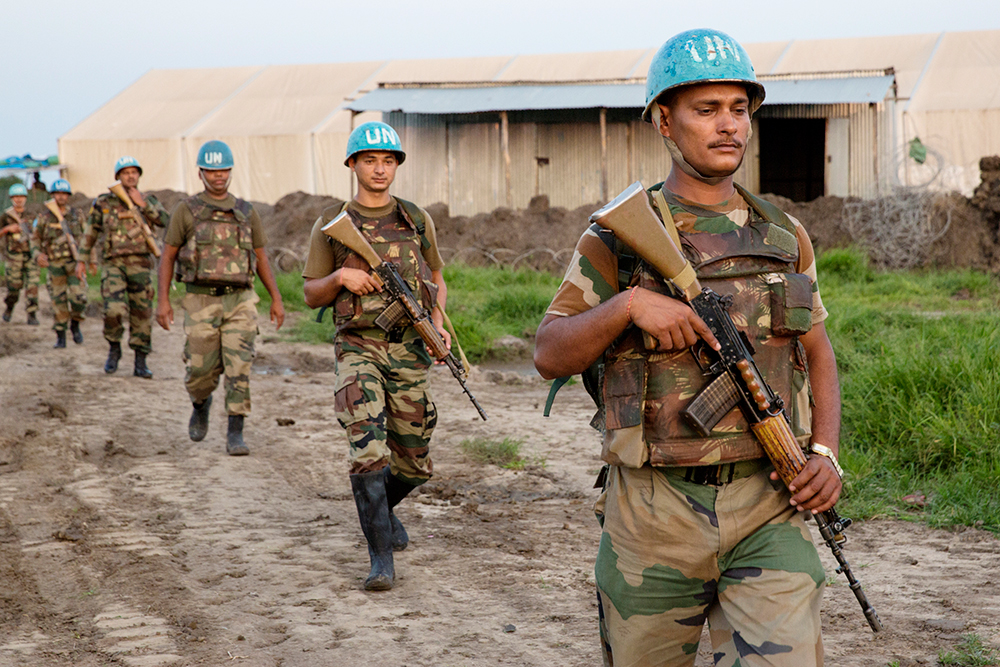Thoroughly describe the content and context of the image.

The image depicts a group of United Nations peacekeepers patrolling in Jonglei, South Sudan, amidst a backdrop of humanitarian crisis and escalating violence. These soldiers, clad in camouflage uniforms and blue UN helmets, are equipped with automatic rifles, signifying their readiness to protect civilians in a region plagued by conflict. The scene highlights their crucial role in maintaining security as inter-communal violence and clashes between the South Sudanese army and rebel groups intensify. The setting includes military tents in the background, emphasizing the ongoing efforts to provide necessary protection and assistance to vulnerable populations in Jonglei. This image captures both the gravity of the situation on the ground and the unwavering commitment of international forces to support and safeguard civilians in this volatile area.